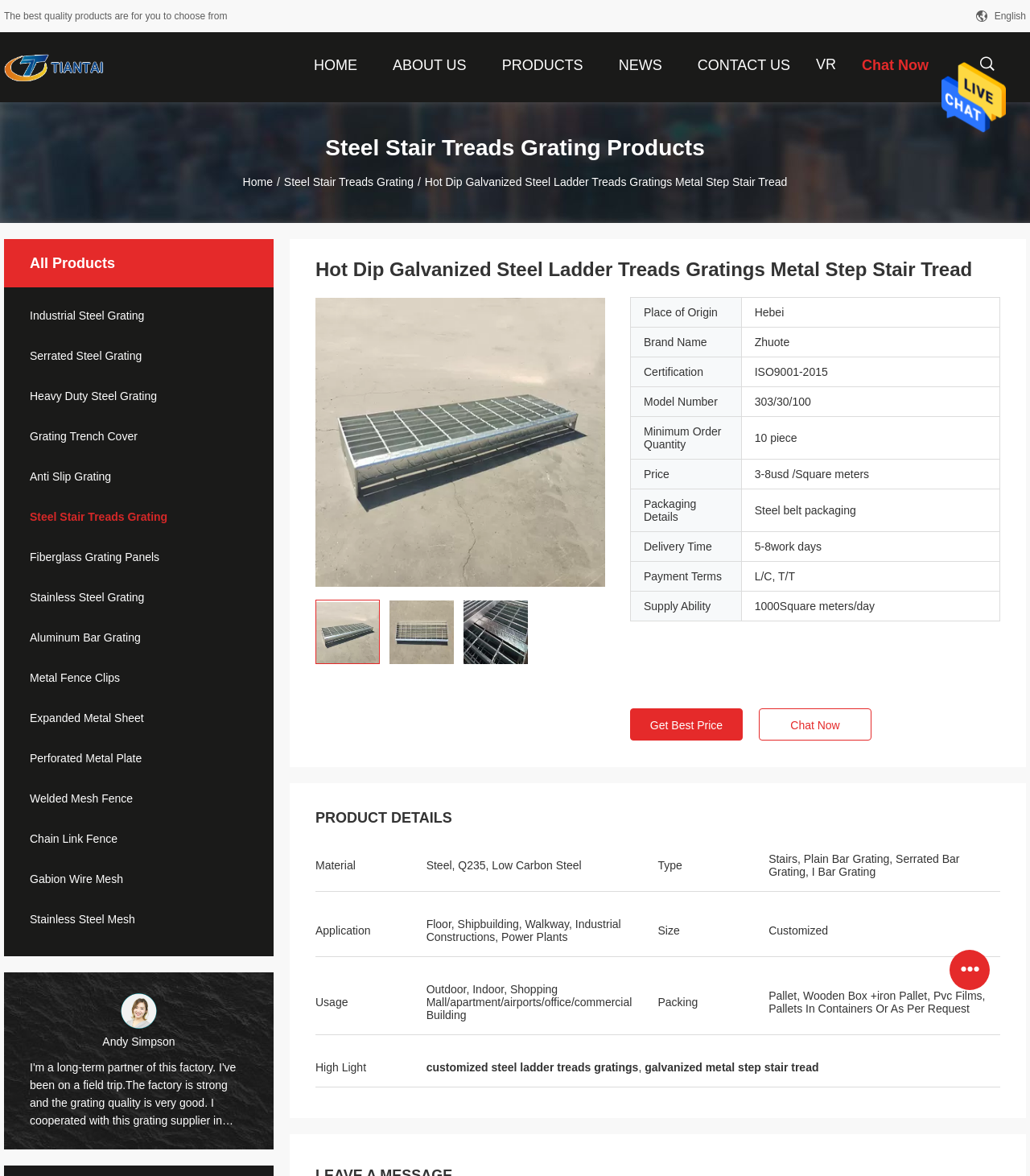Indicate the bounding box coordinates of the element that needs to be clicked to satisfy the following instruction: "Type in the search box". The coordinates should be four float numbers between 0 and 1, i.e., [left, top, right, bottom].

[0.948, 0.045, 0.967, 0.059]